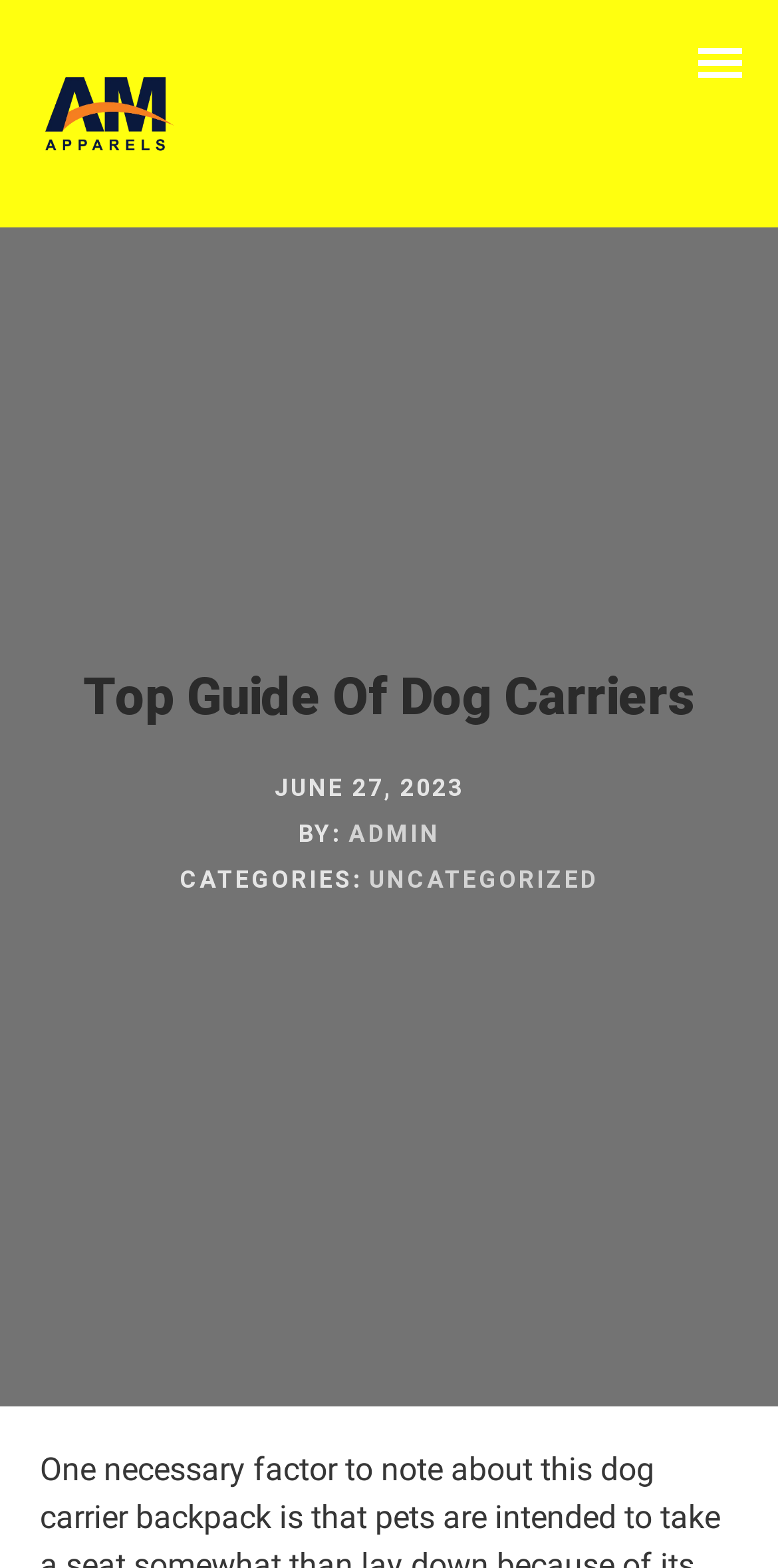What is the date of the article?
Based on the image, provide your answer in one word or phrase.

JUNE 27, 2023